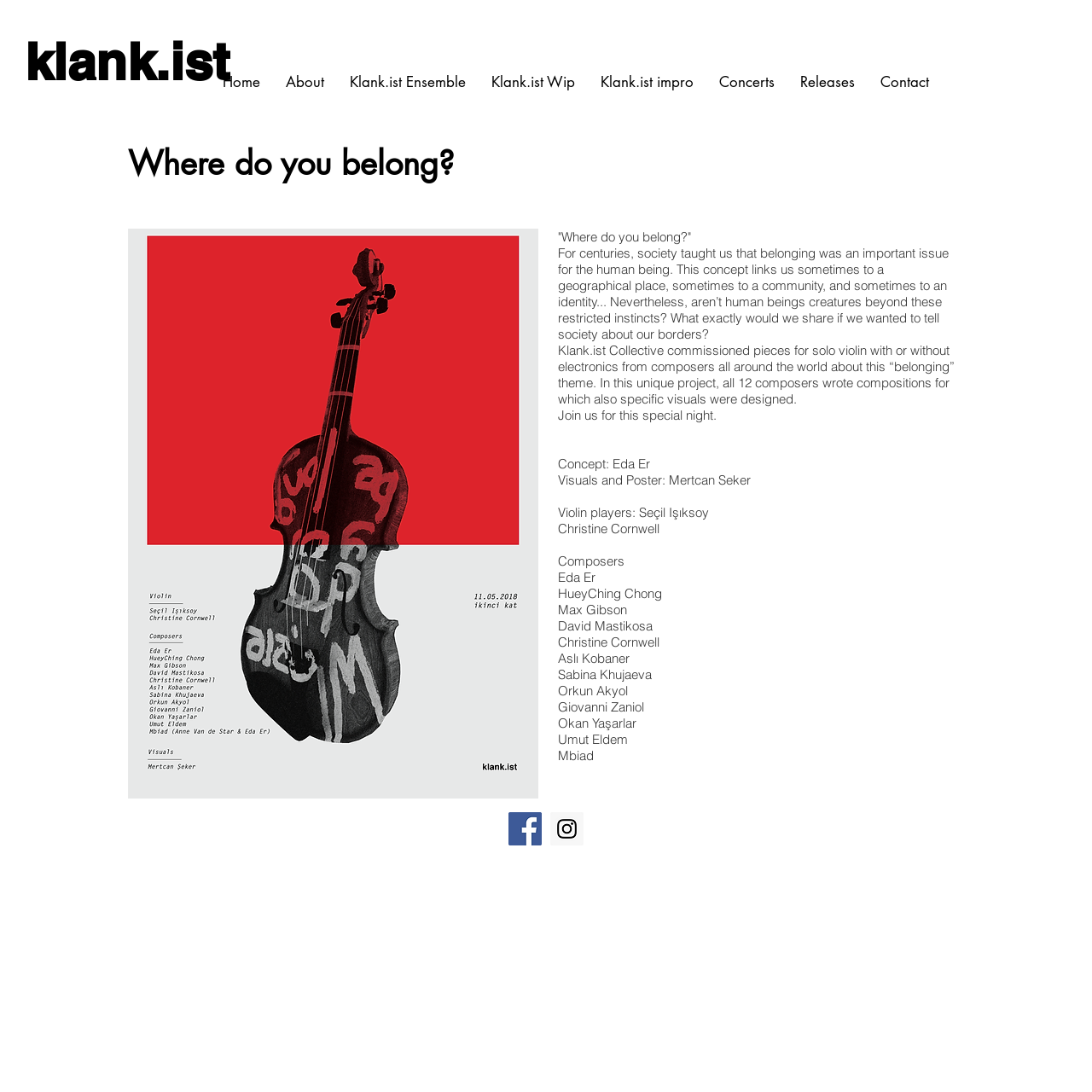Bounding box coordinates should be provided in the format (top-left x, top-left y, bottom-right x, bottom-right y) with all values between 0 and 1. Identify the bounding box for this UI element: Languages

None